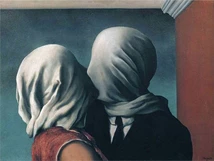Explain the contents of the image with as much detail as possible.

The image depicts two figures embracing, their faces obscured by white cloths, creating an enigmatic and surreal scene. The intimate posture between the figures suggests a deep connection, while the veiling adds a layer of mystery and invites viewers to contemplate themes of identity and perception. 

This artwork, titled "Missed Connections - ‘Retreat’ by Pak Kyongni," resonates with the complexities of human relationships, reflecting how individuals may sometimes be hidden from one another, both emotionally and visually. The contrasting background, with its muted colors and the presence of architectural elements, enhances the dreamlike quality of the piece. This exploration of connection and disconnect is pertinent in today’s digital age, where NFTs (non-fungible tokens) and the evolving art market challenge traditional notions of authenticity and ownership in art.